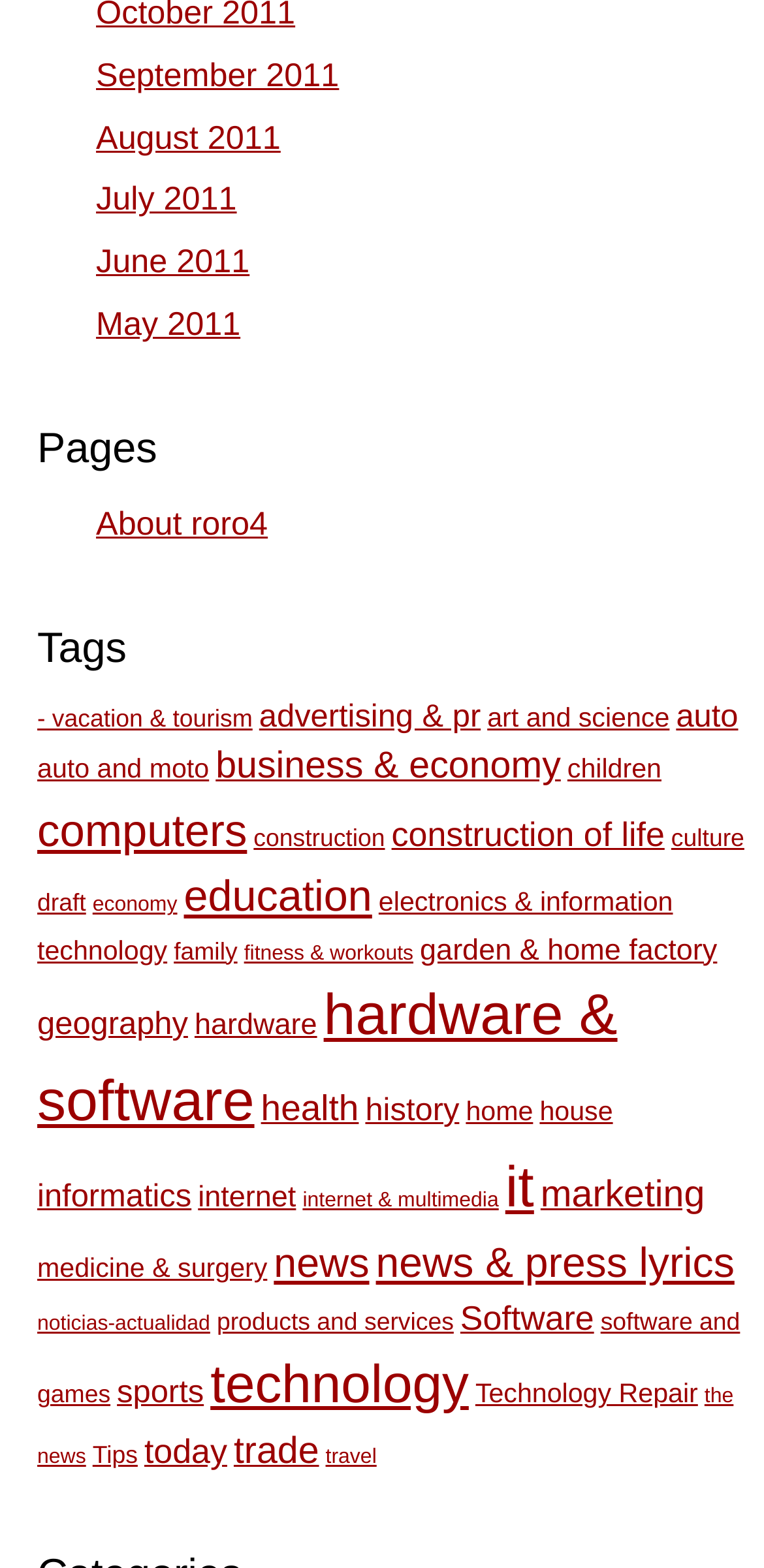Based on the image, please respond to the question with as much detail as possible:
What is the category with the most items?

I counted the number of items in each category by looking at the links under the 'Tags' heading. The category with the most items is 'hardware & software' with 31 items.